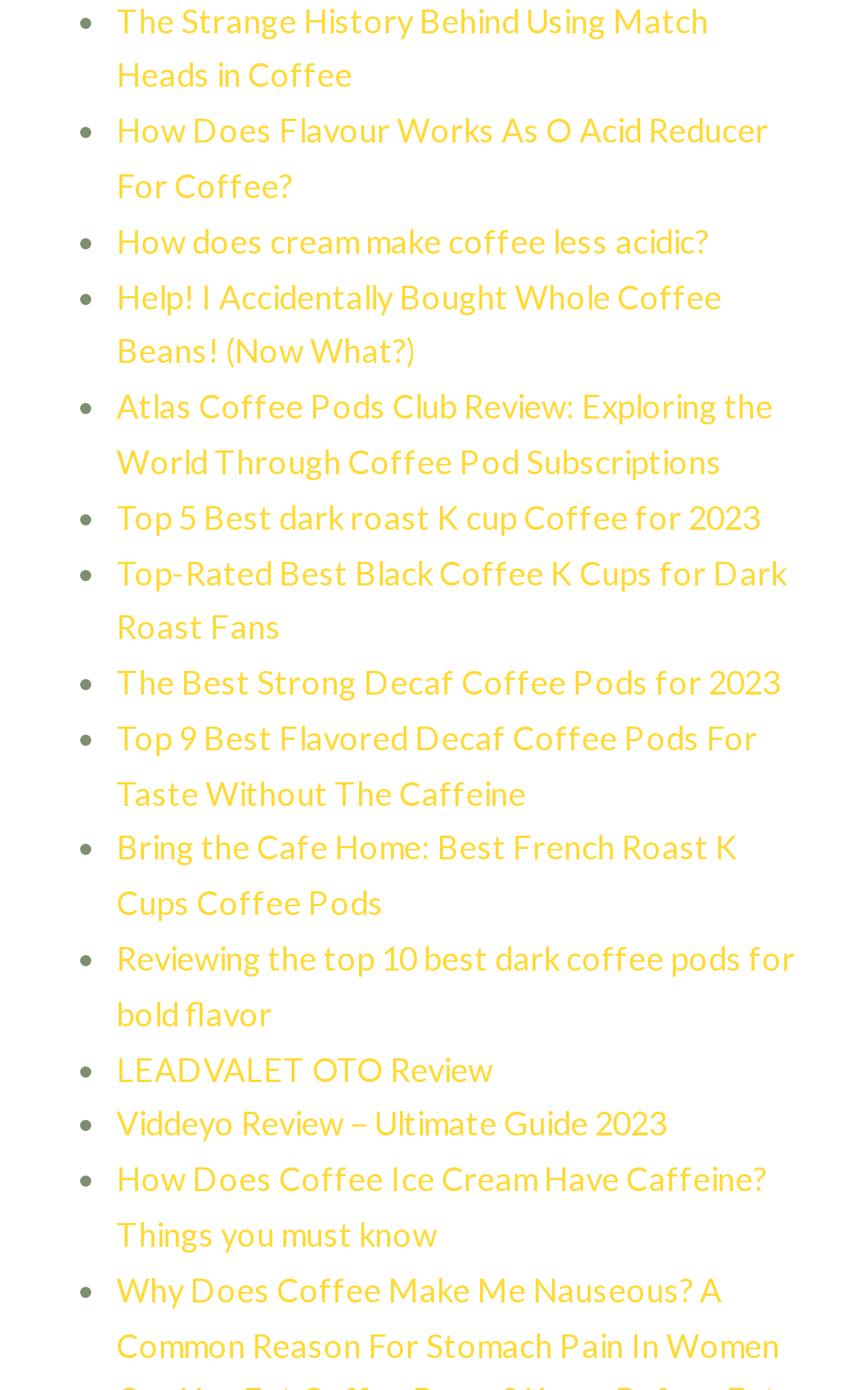Identify the bounding box coordinates of the region that should be clicked to execute the following instruction: "Explore the Atlas Coffee Pods Club review".

[0.134, 0.279, 0.891, 0.346]